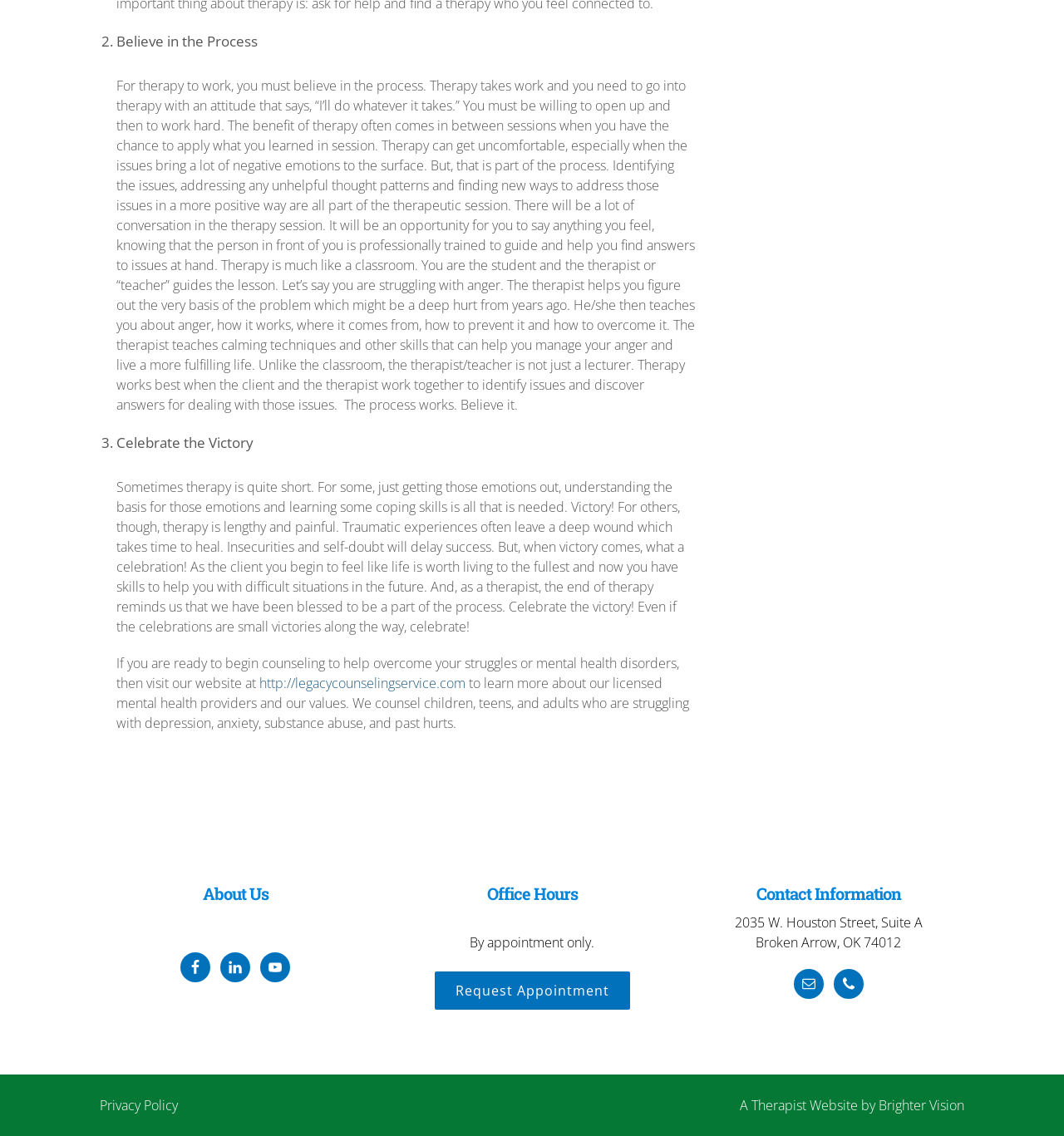What is the first step to make therapy work?
Please analyze the image and answer the question with as much detail as possible.

According to the webpage, the first step to make therapy work is to believe in the process. This is mentioned in the first paragraph of the webpage, which states that 'For therapy to work, you must believe in the process.'